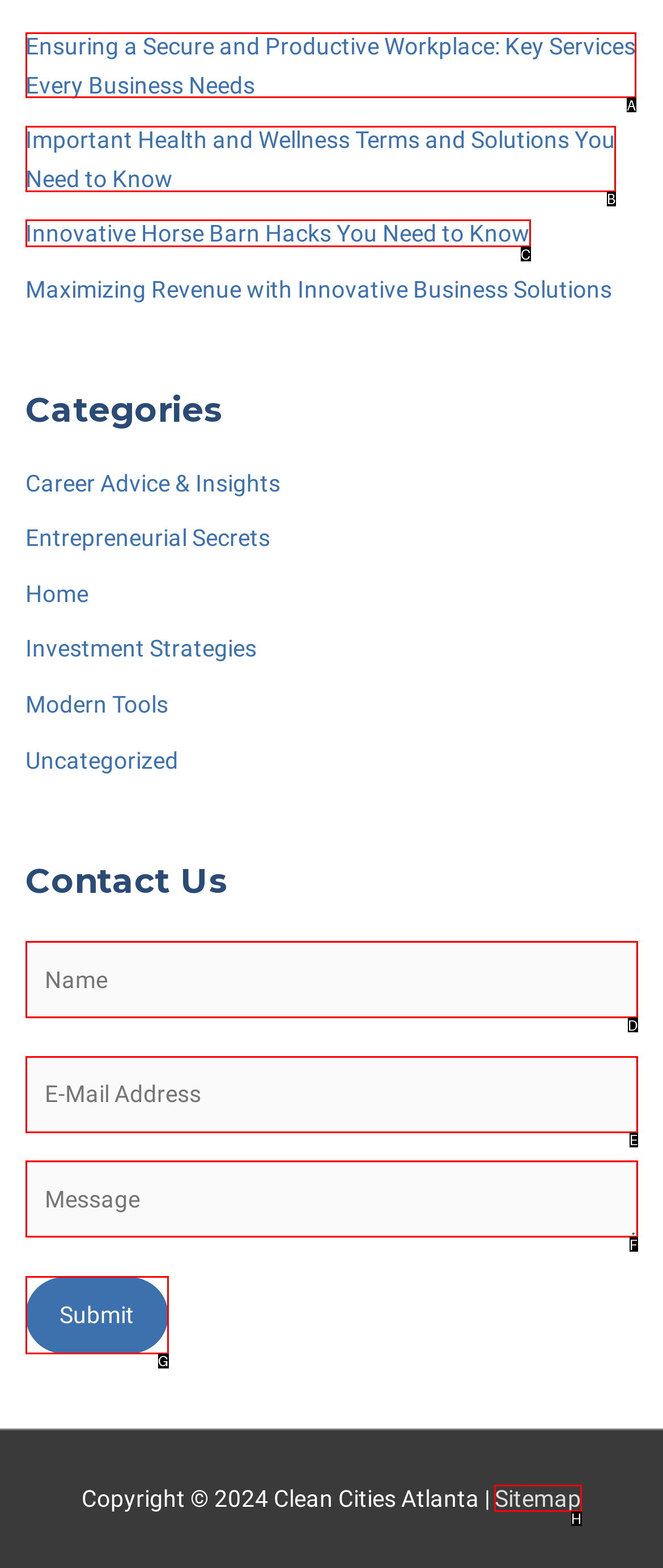To complete the task: Click on the 'Sitemap' link, select the appropriate UI element to click. Respond with the letter of the correct option from the given choices.

H